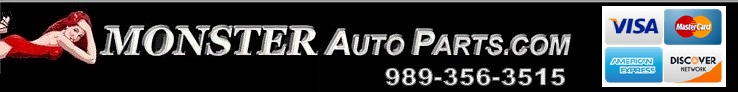Create a detailed narrative of what is happening in the image.

The image features the header of the "Monster Auto Parts" website, designed to showcase the company’s branding and essential contact information. Prominently displayed is the company name "MONSTER Auto Parts" in bold lettering, accompanied by their web address, "MONSTER AutoParts.com," emphasizing their online service. Below the name are the contact details, specifically a phone number "989-356-3515," which provides customers with immediate access to support. 

To the right, a selection of accepted payment method icons is displayed, including Visa, MasterCard, American Express, and Discover, indicating the various options available for customers making purchases. The background of the header features a sleek black design, further enhancing the visibility of the text and icons. This composition not only establishes a professional appearance but also is functional, offering customers a quick reference for contacting the company and knowing their payment options at a glance.